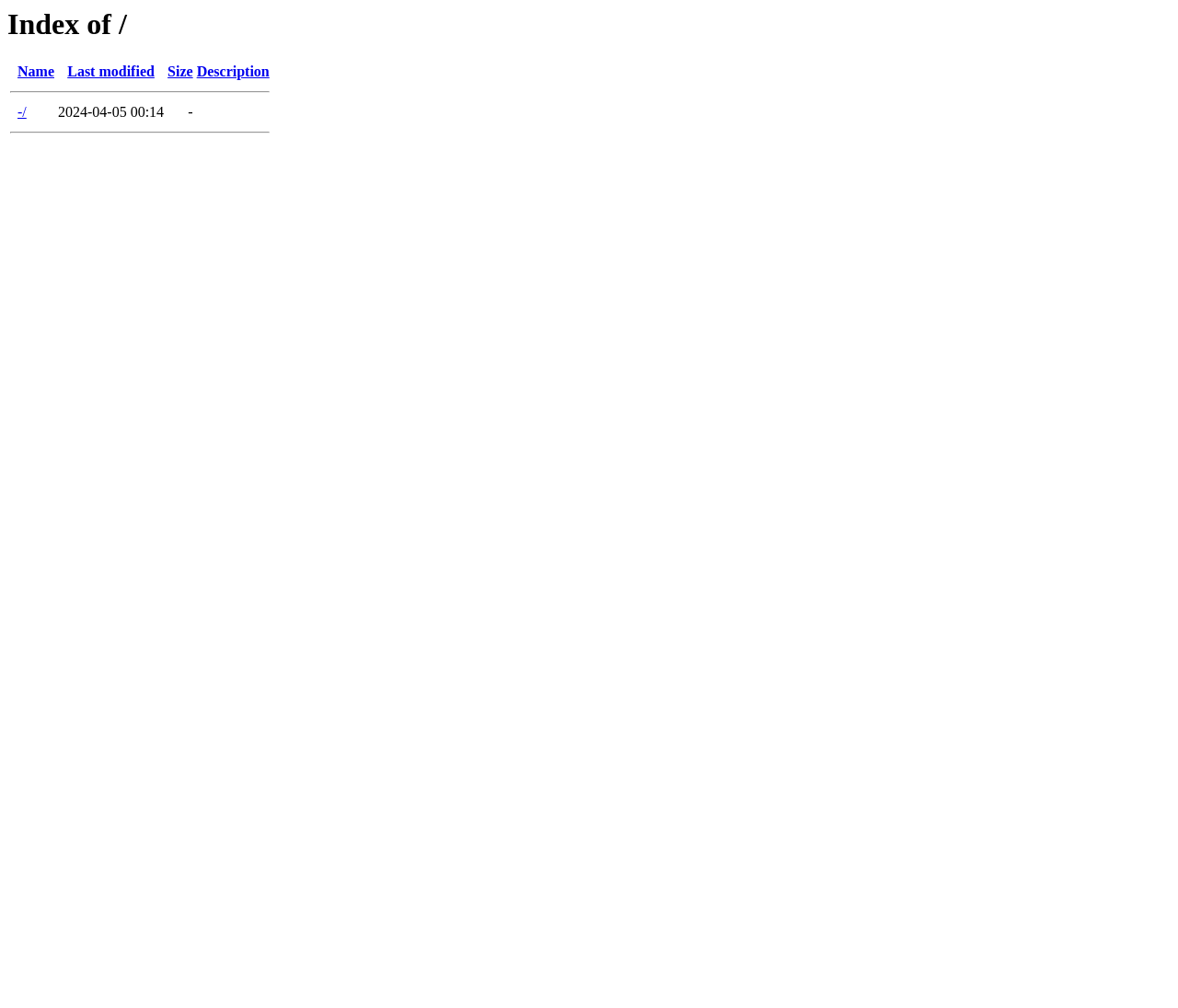Find the main header of the webpage and produce its text content.

Index of /